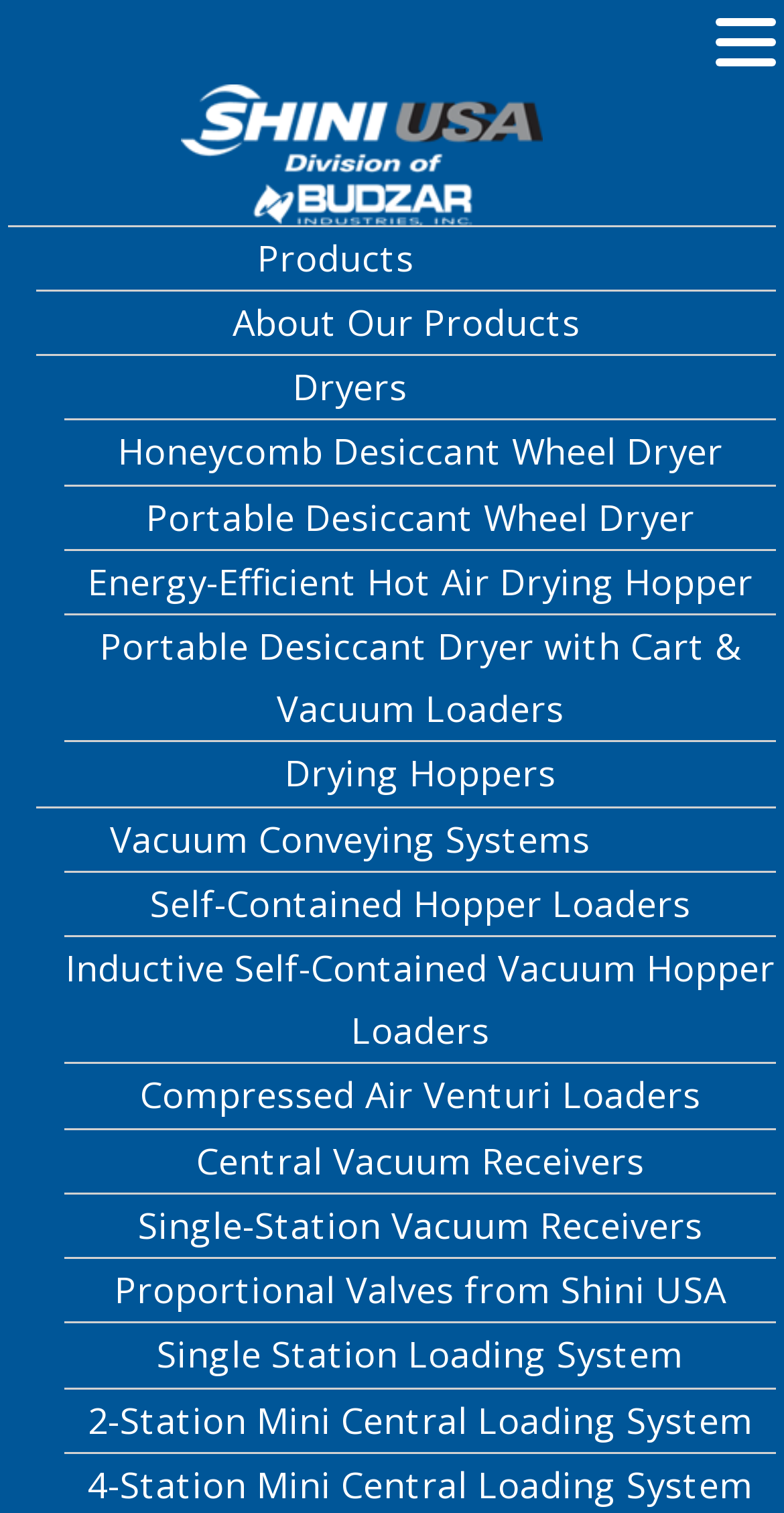Reply to the question with a single word or phrase:
Are there any products related to loading systems?

Yes